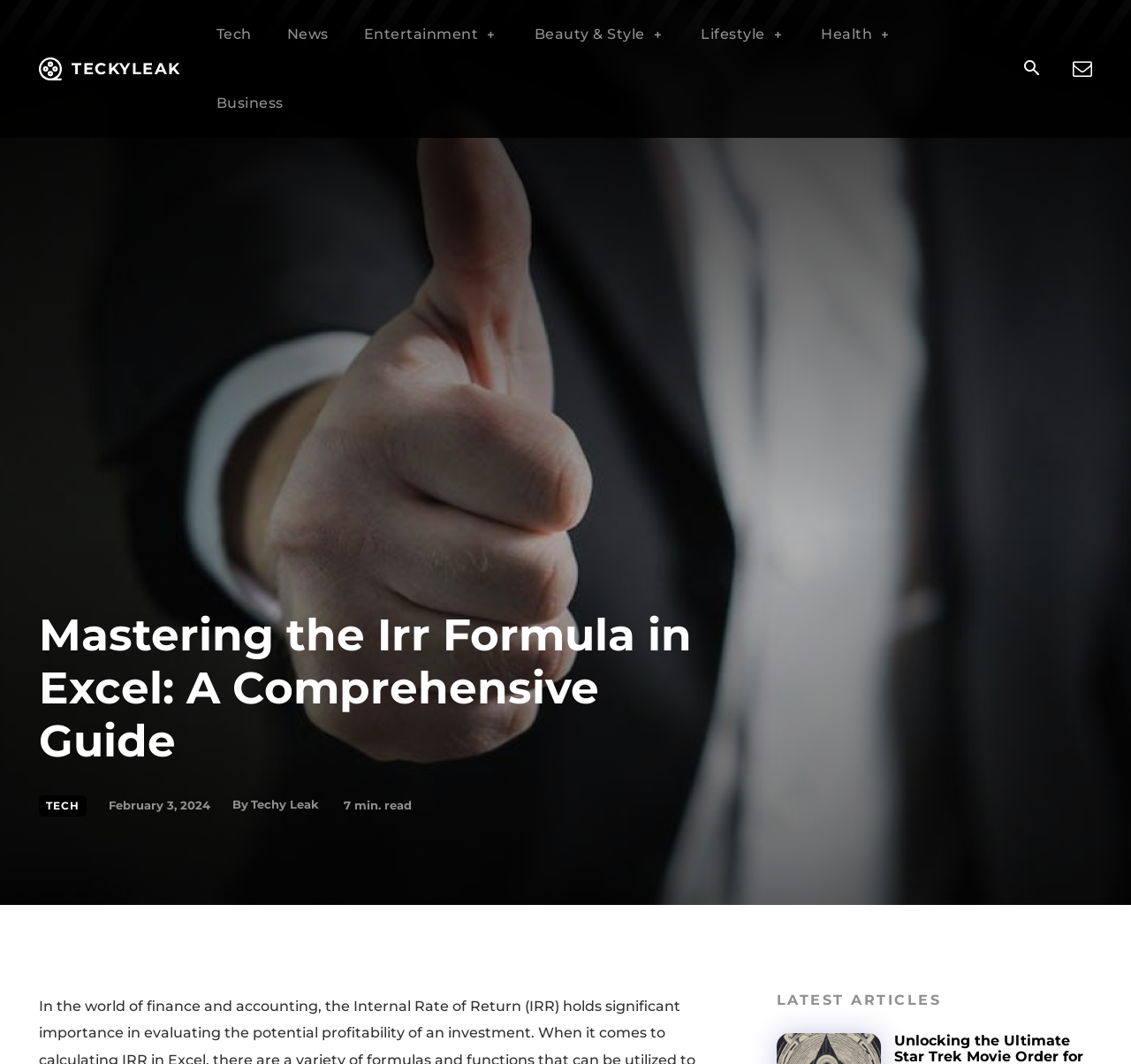Please identify the bounding box coordinates for the region that you need to click to follow this instruction: "go to Techy Leak homepage".

[0.034, 0.054, 0.16, 0.076]